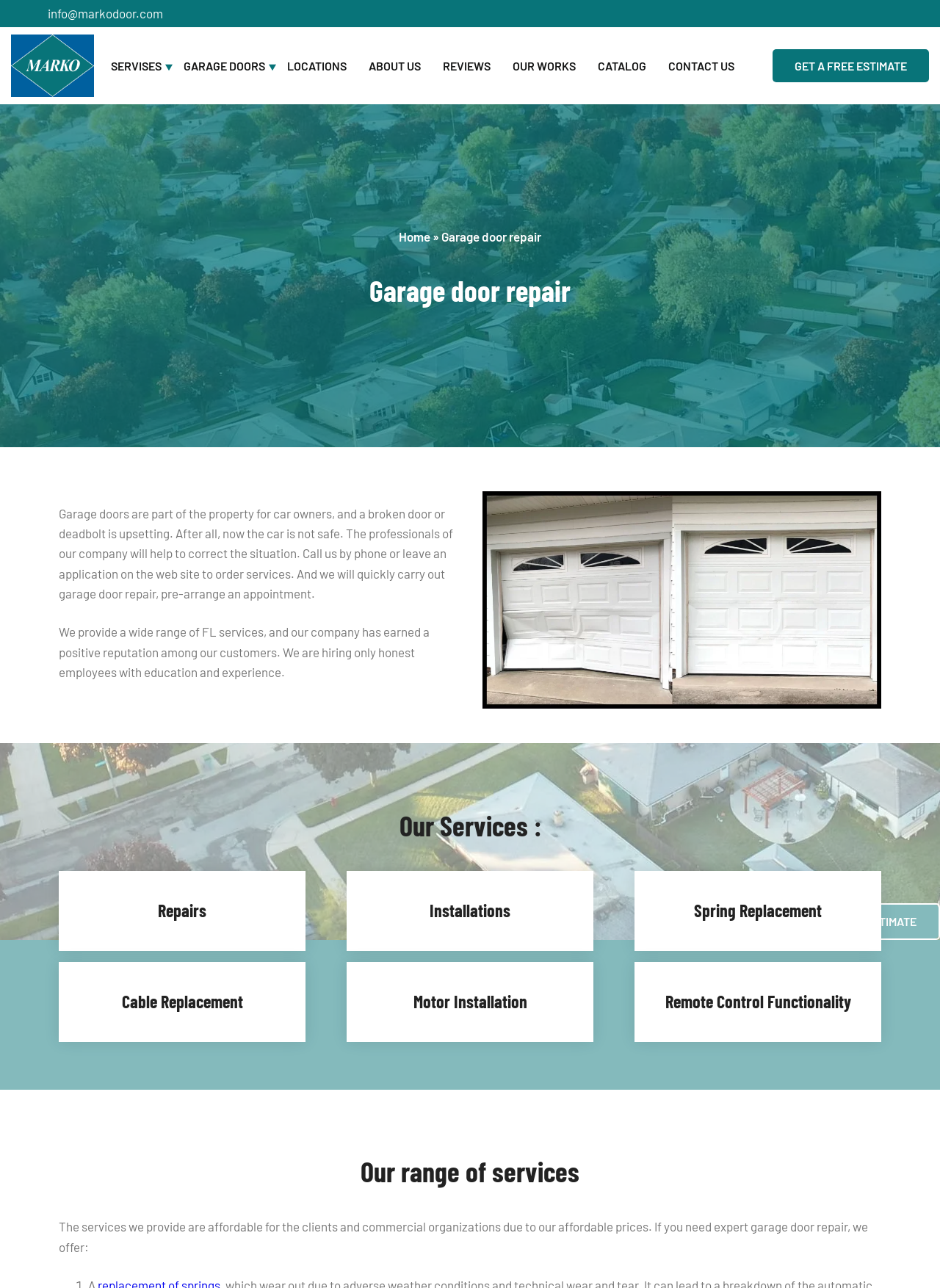What is the company's email address?
Look at the image and answer the question using a single word or phrase.

info@markodoor.com